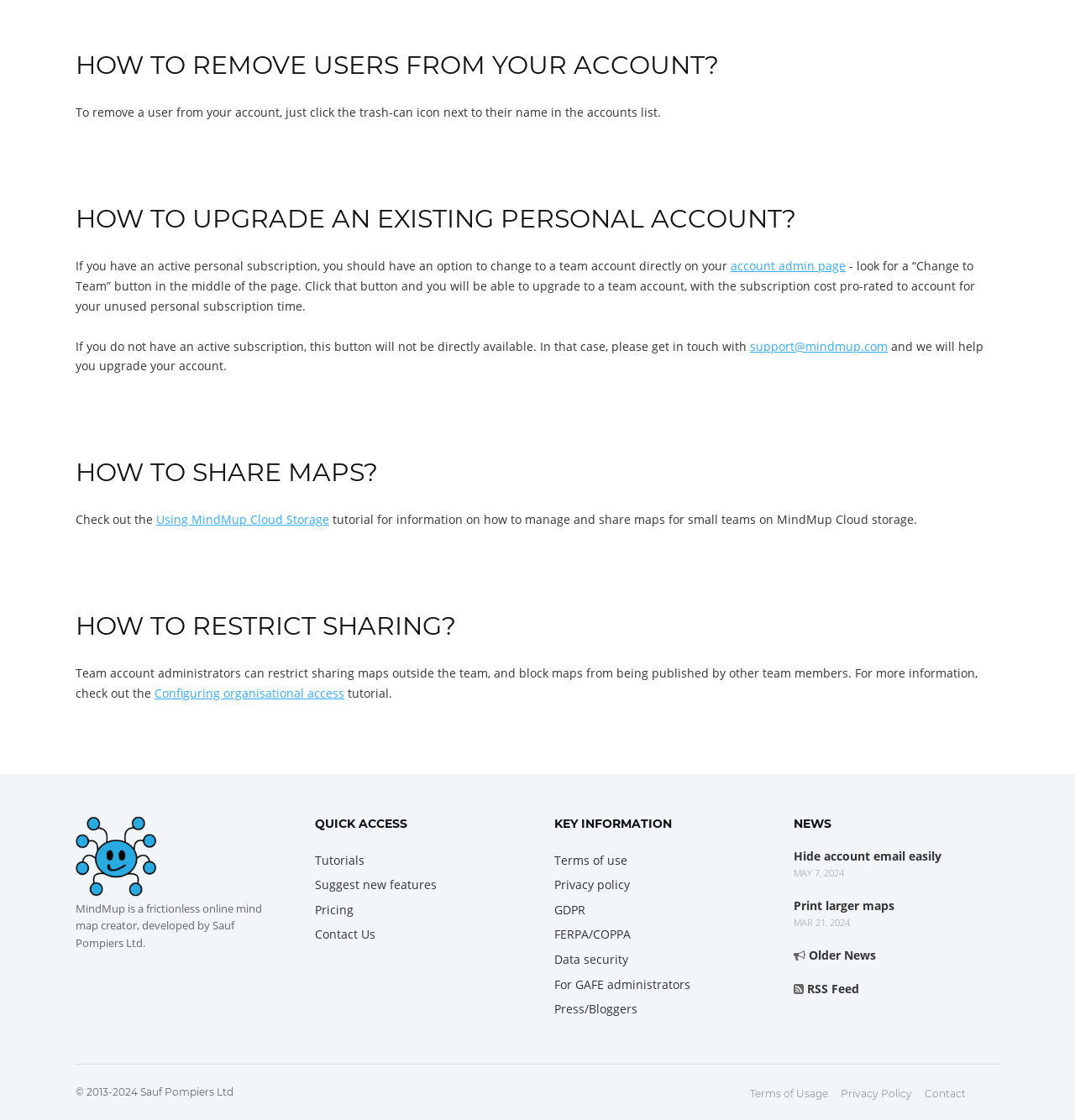How to upgrade an existing personal account?
Please provide an in-depth and detailed response to the question.

According to the webpage, if you have an active personal subscription, you can upgrade to a team account by clicking the 'Change to Team' button on the account admin page.